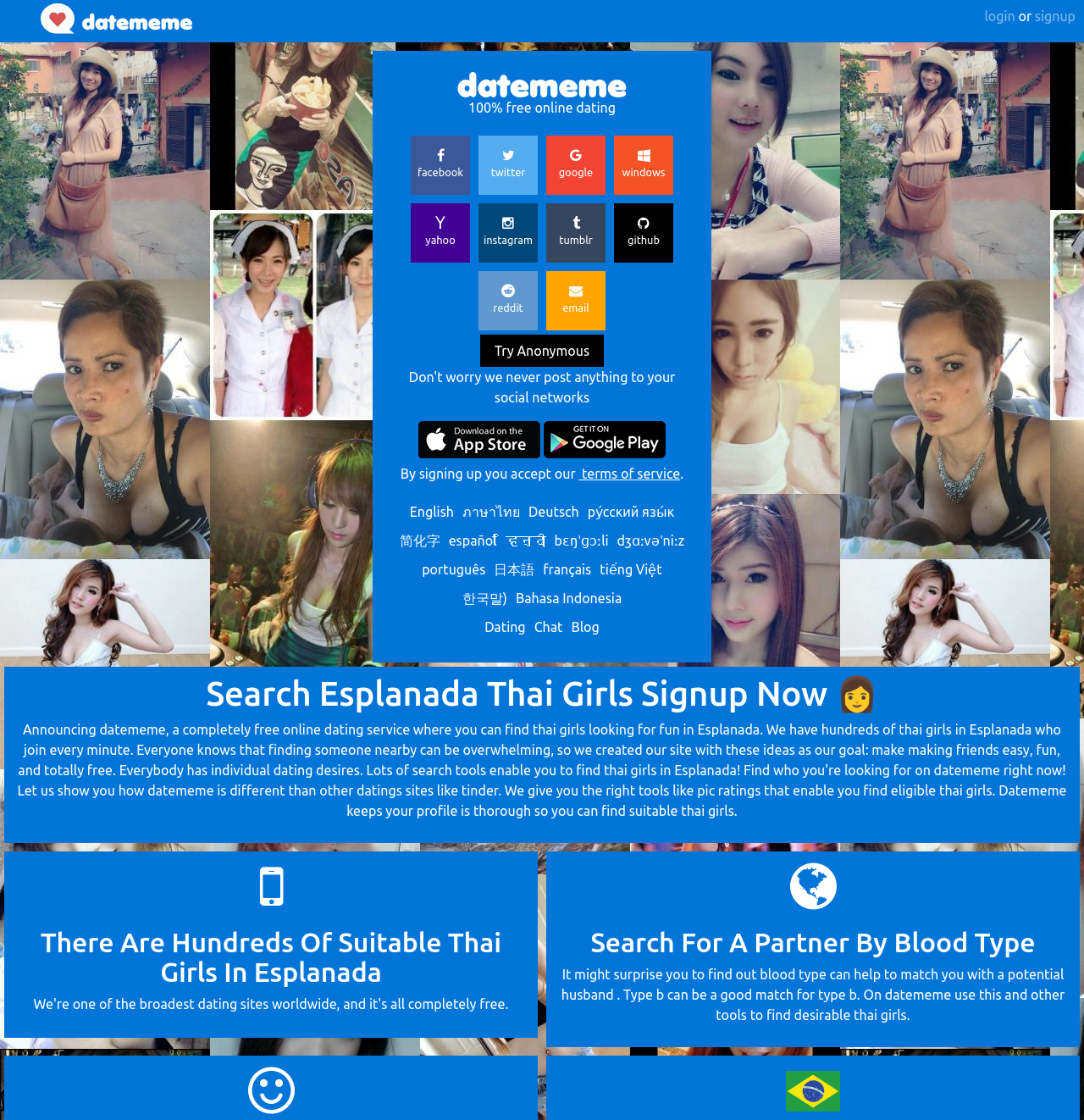Please reply to the following question using a single word or phrase: 
What is the significance of blood type on the website?

Matching partners